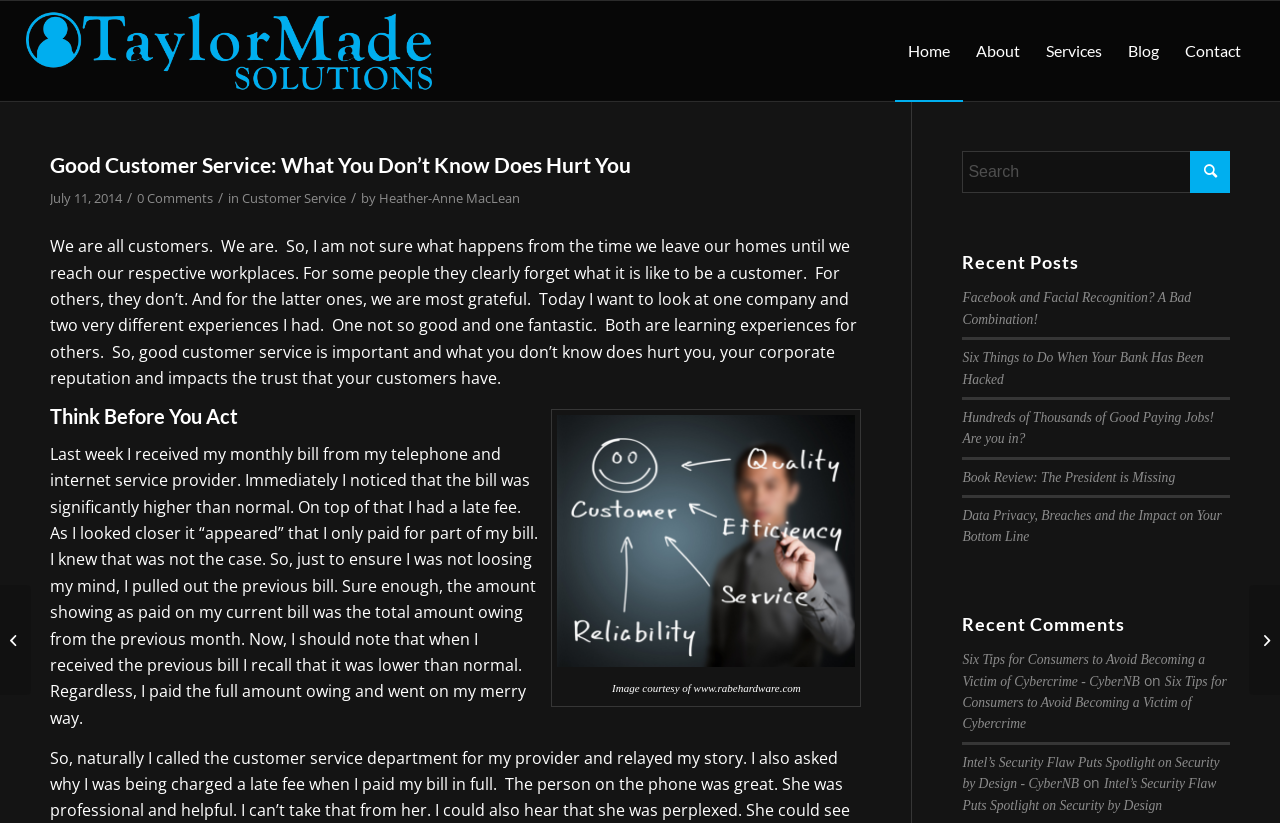What is the purpose of the search box?
Provide a thorough and detailed answer to the question.

The search box element is accompanied by a button with a magnifying glass icon, which is a common symbol for search functionality. This suggests that the purpose of the search box is to search the website.